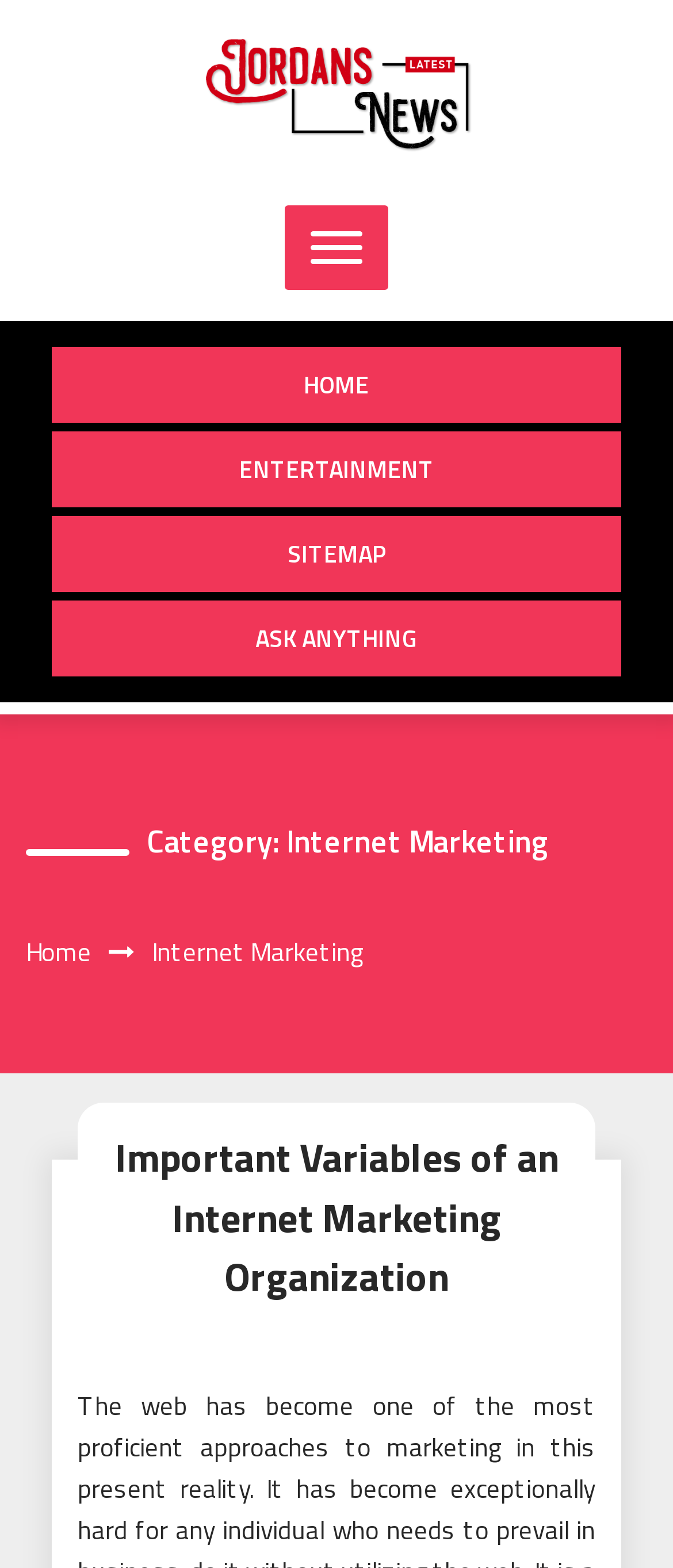Is the primary menu expanded? Based on the image, give a response in one word or a short phrase.

No